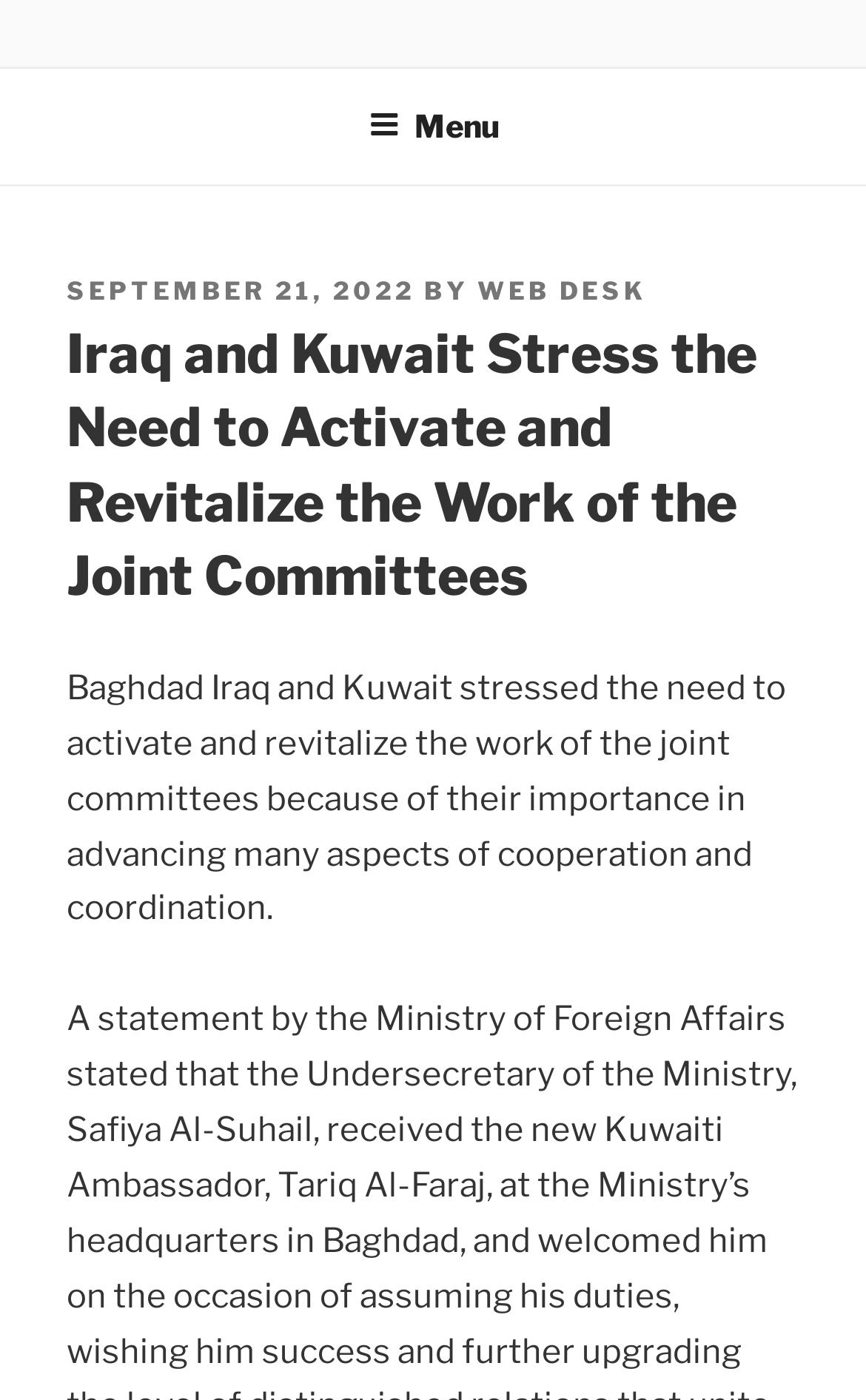Based on the element description "September 21, 2022September 22, 2022", predict the bounding box coordinates of the UI element.

[0.077, 0.196, 0.479, 0.218]